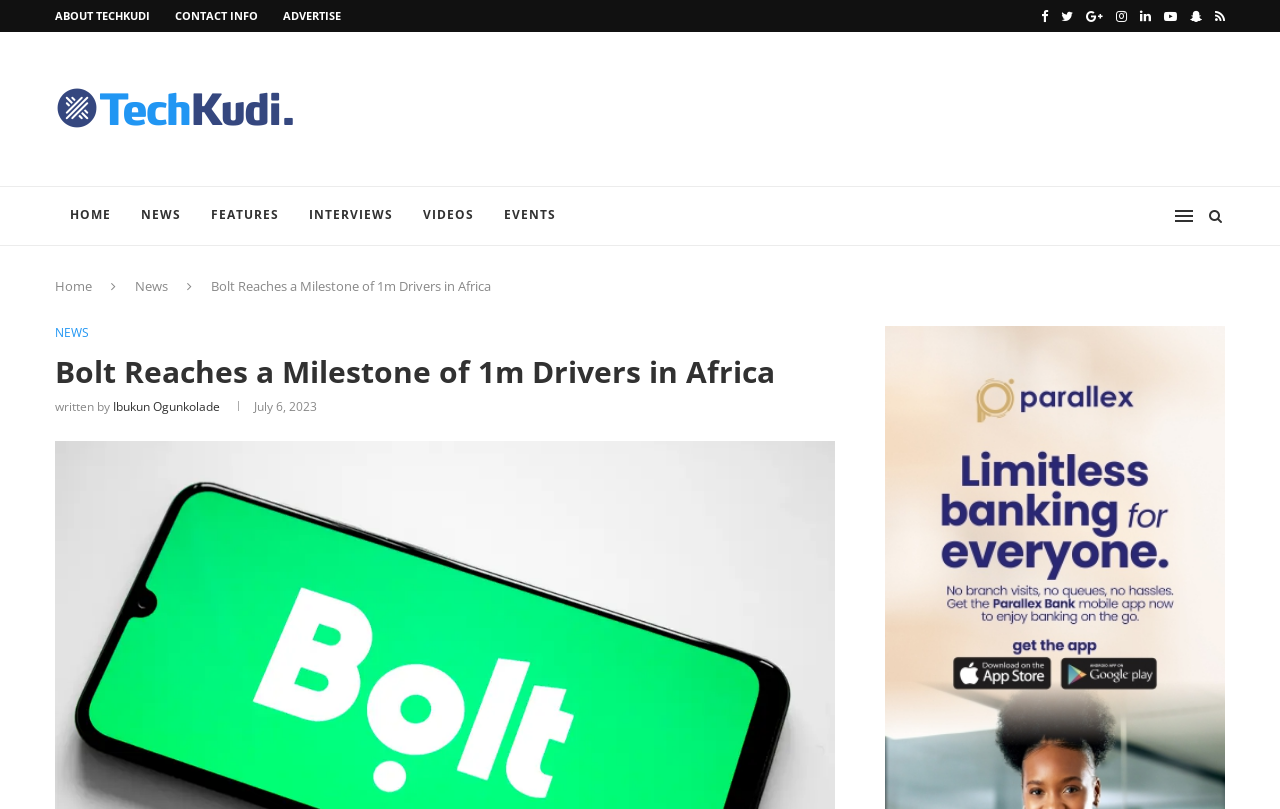Provide the bounding box coordinates of the section that needs to be clicked to accomplish the following instruction: "contact us."

[0.137, 0.01, 0.202, 0.028]